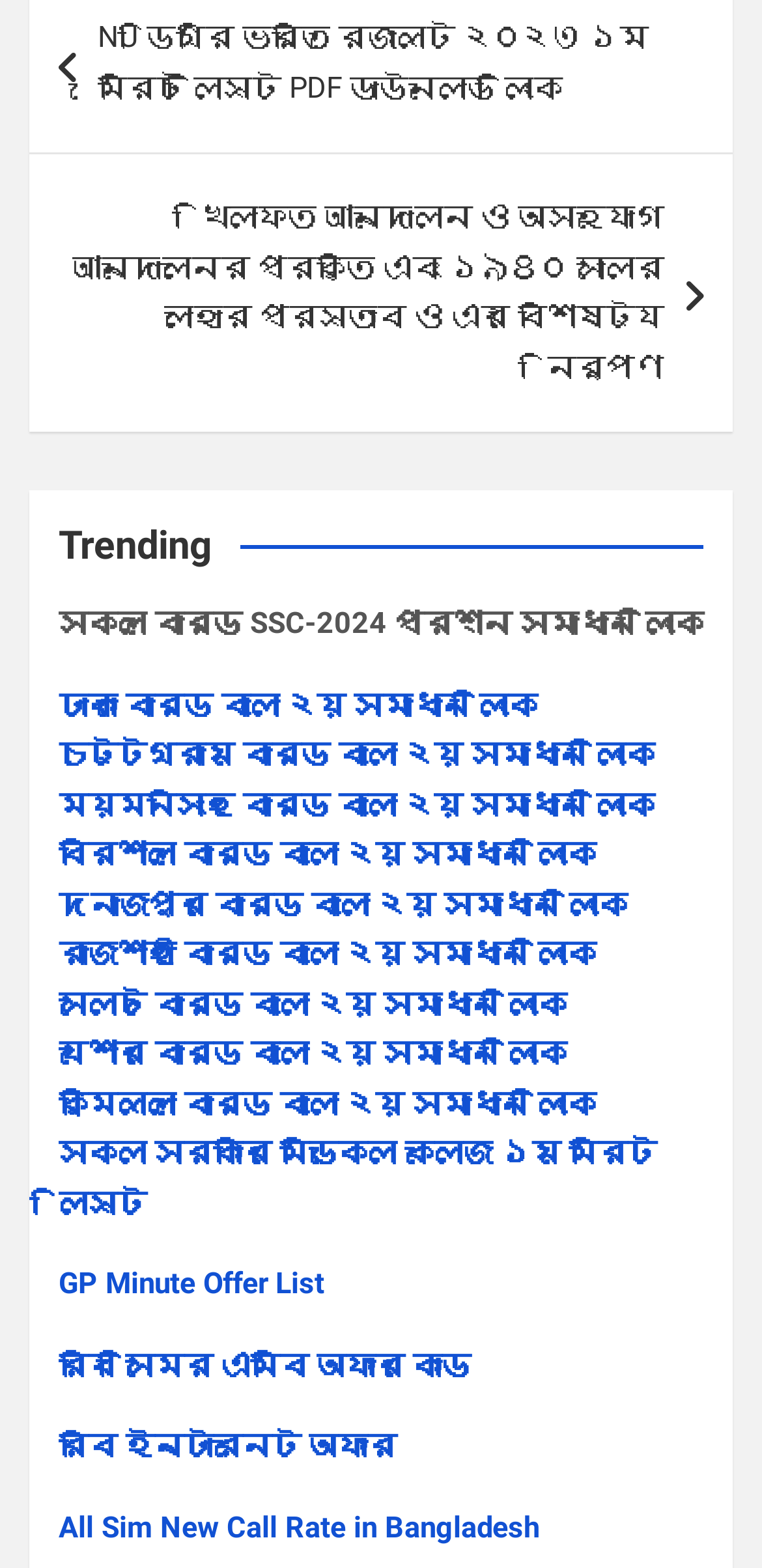Please find the bounding box coordinates of the element that needs to be clicked to perform the following instruction: "Explore the GP minute offer list". The bounding box coordinates should be four float numbers between 0 and 1, represented as [left, top, right, bottom].

[0.077, 0.808, 0.426, 0.83]